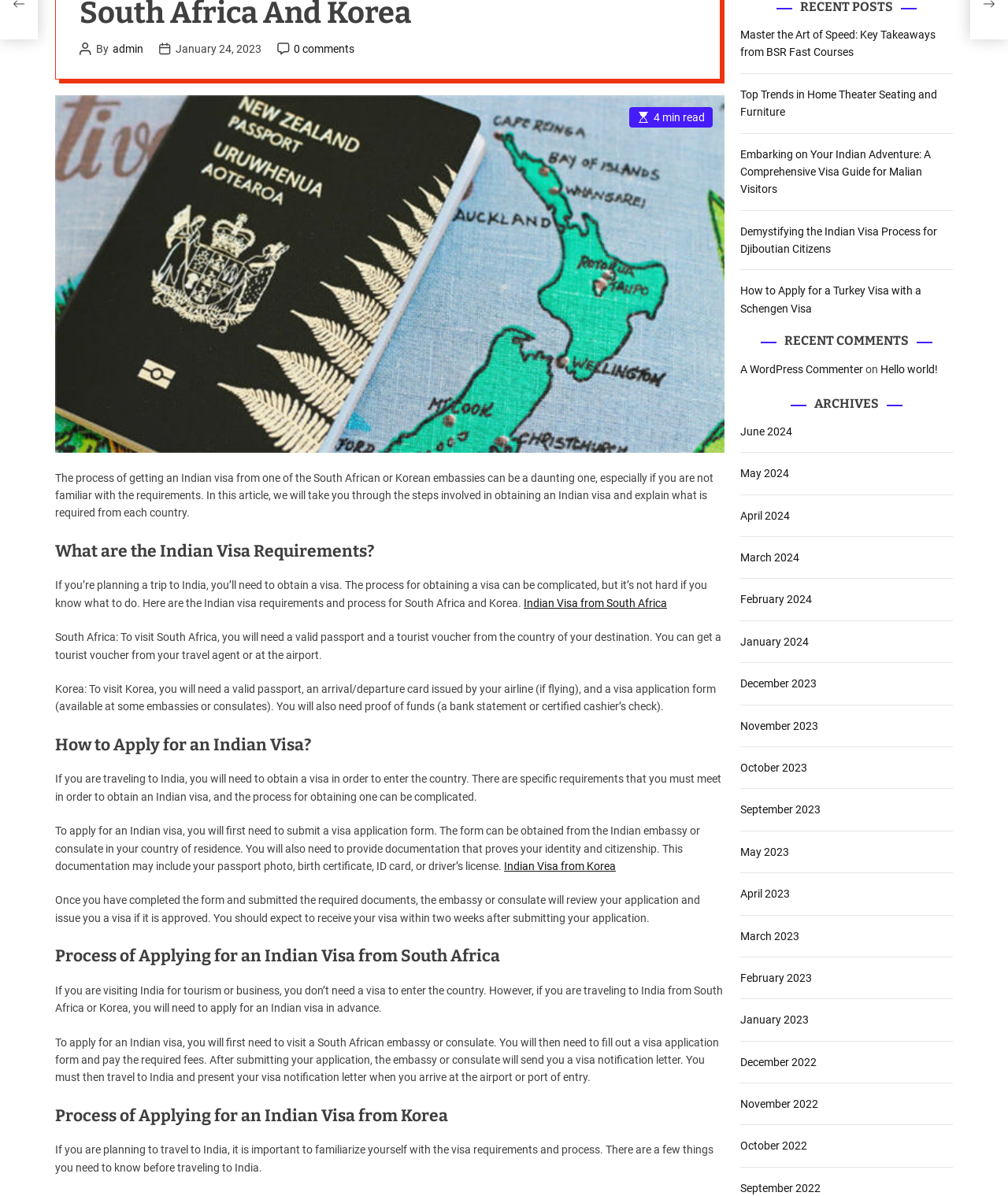Provide the bounding box coordinates of the HTML element described as: "admin". The bounding box coordinates should be four float numbers between 0 and 1, i.e., [left, top, right, bottom].

[0.112, 0.036, 0.142, 0.046]